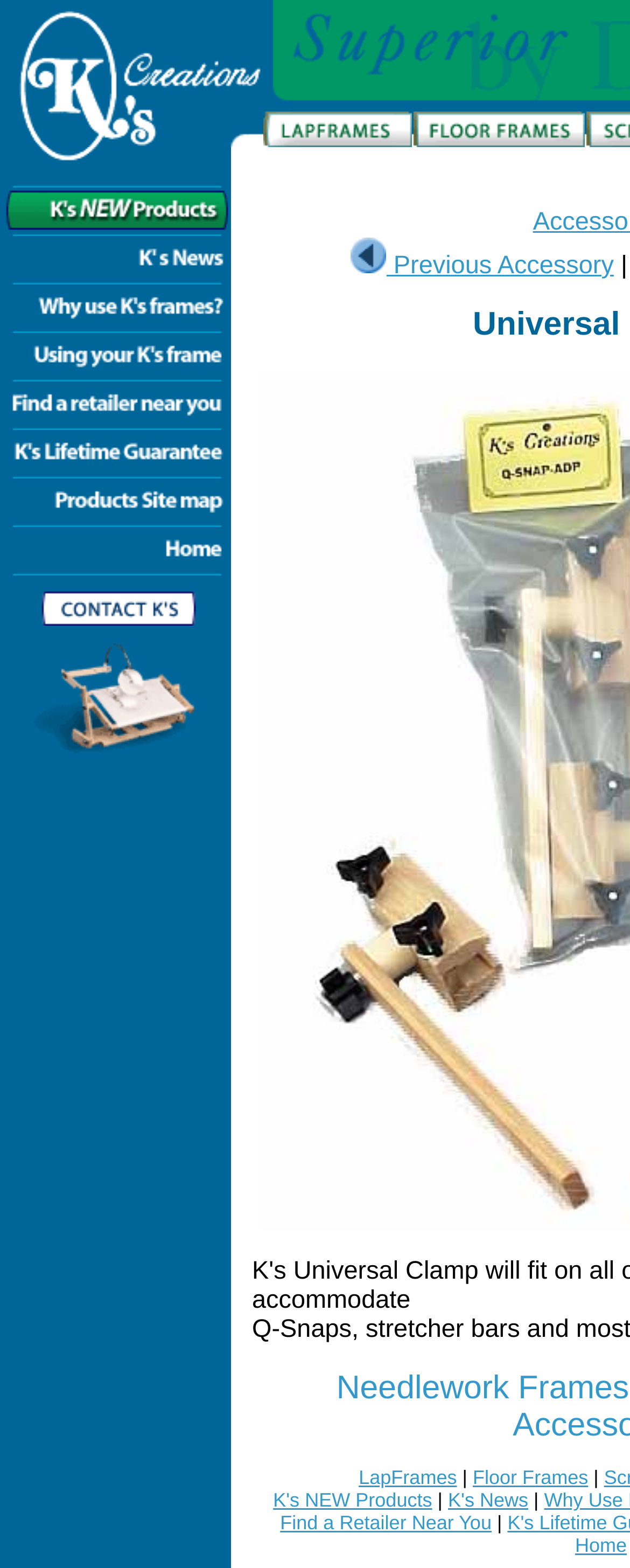Specify the bounding box coordinates of the region I need to click to perform the following instruction: "Go to Home". The coordinates must be four float numbers in the range of 0 to 1, i.e., [left, top, right, bottom].

[0.0, 0.354, 0.367, 0.371]